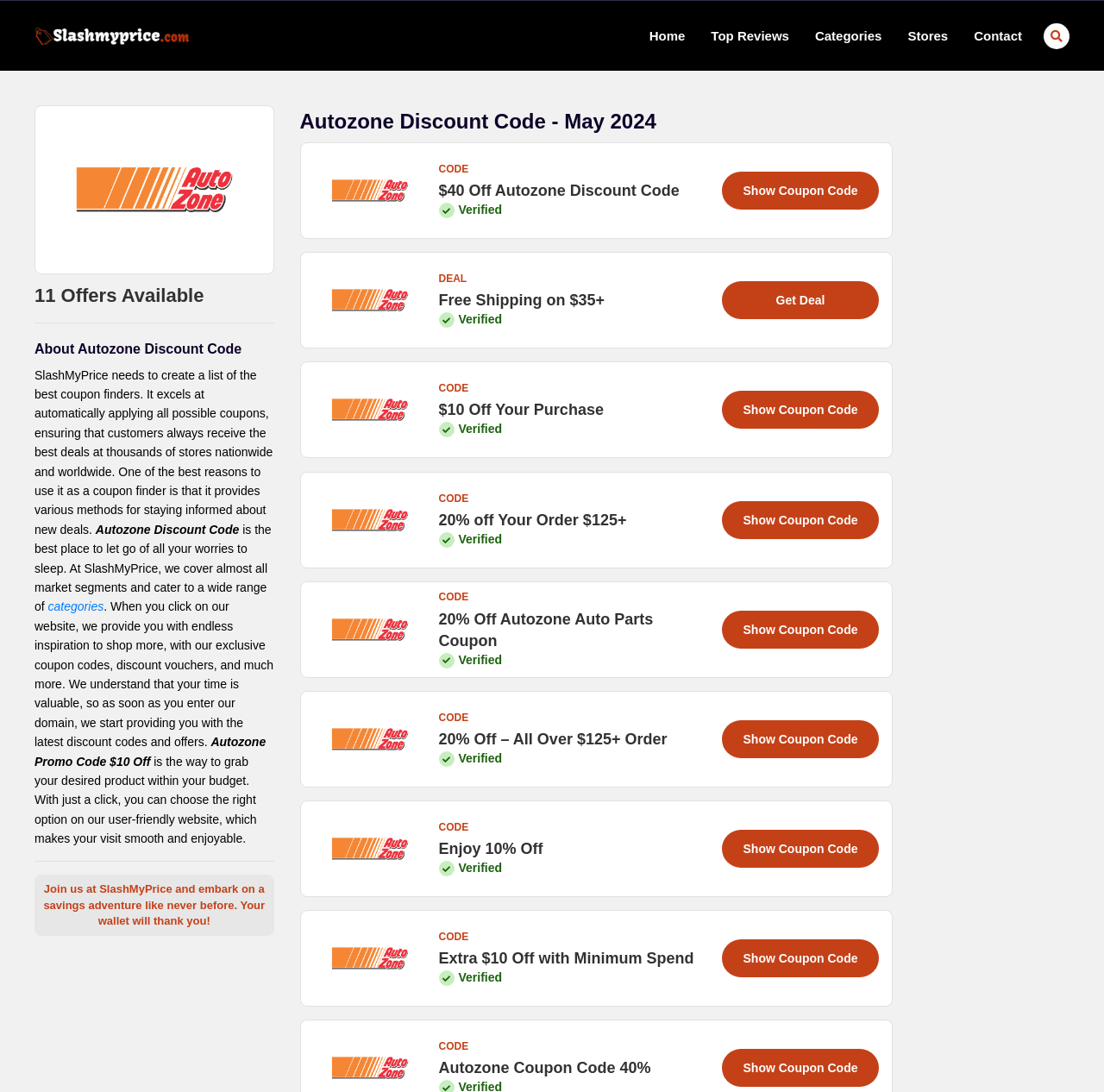Give the bounding box coordinates for the element described as: "Contact".

[0.882, 0.001, 0.926, 0.065]